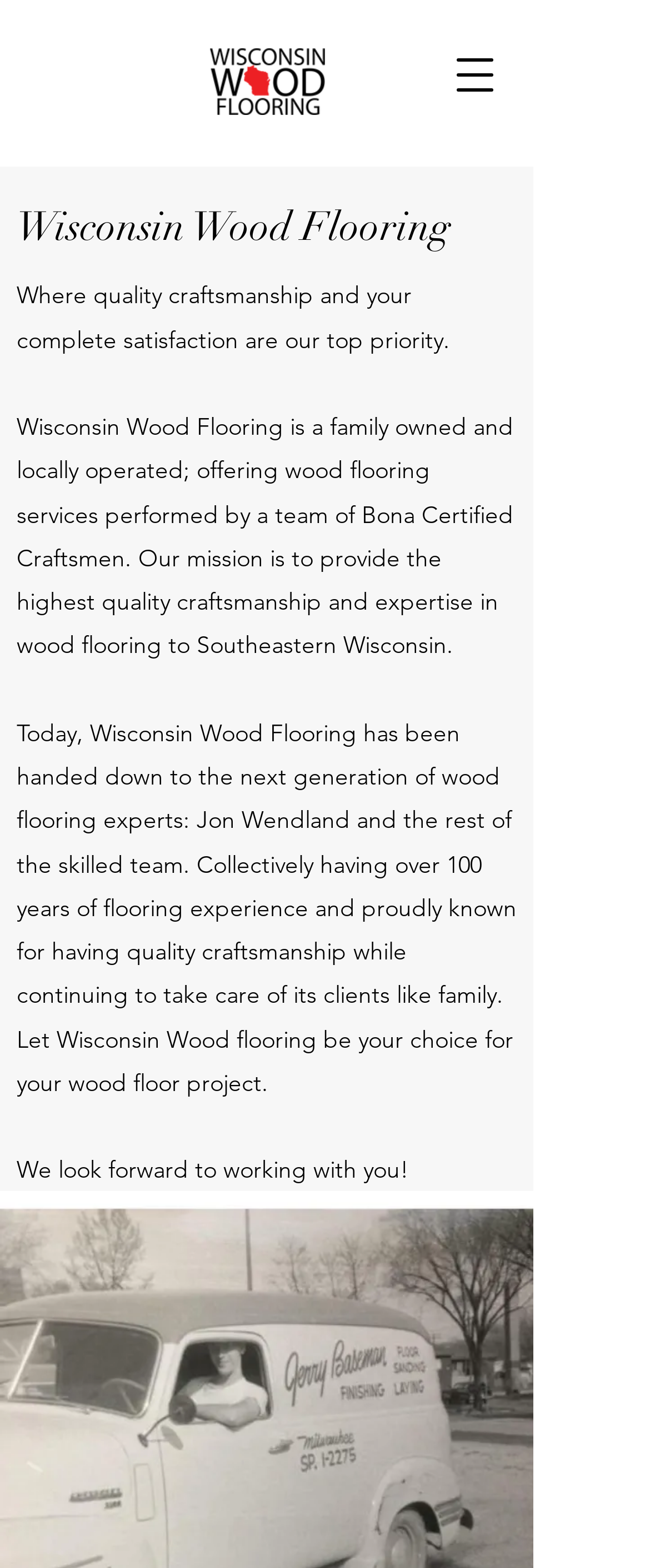Respond concisely with one word or phrase to the following query:
What is the company's mission?

Provide highest quality craftsmanship